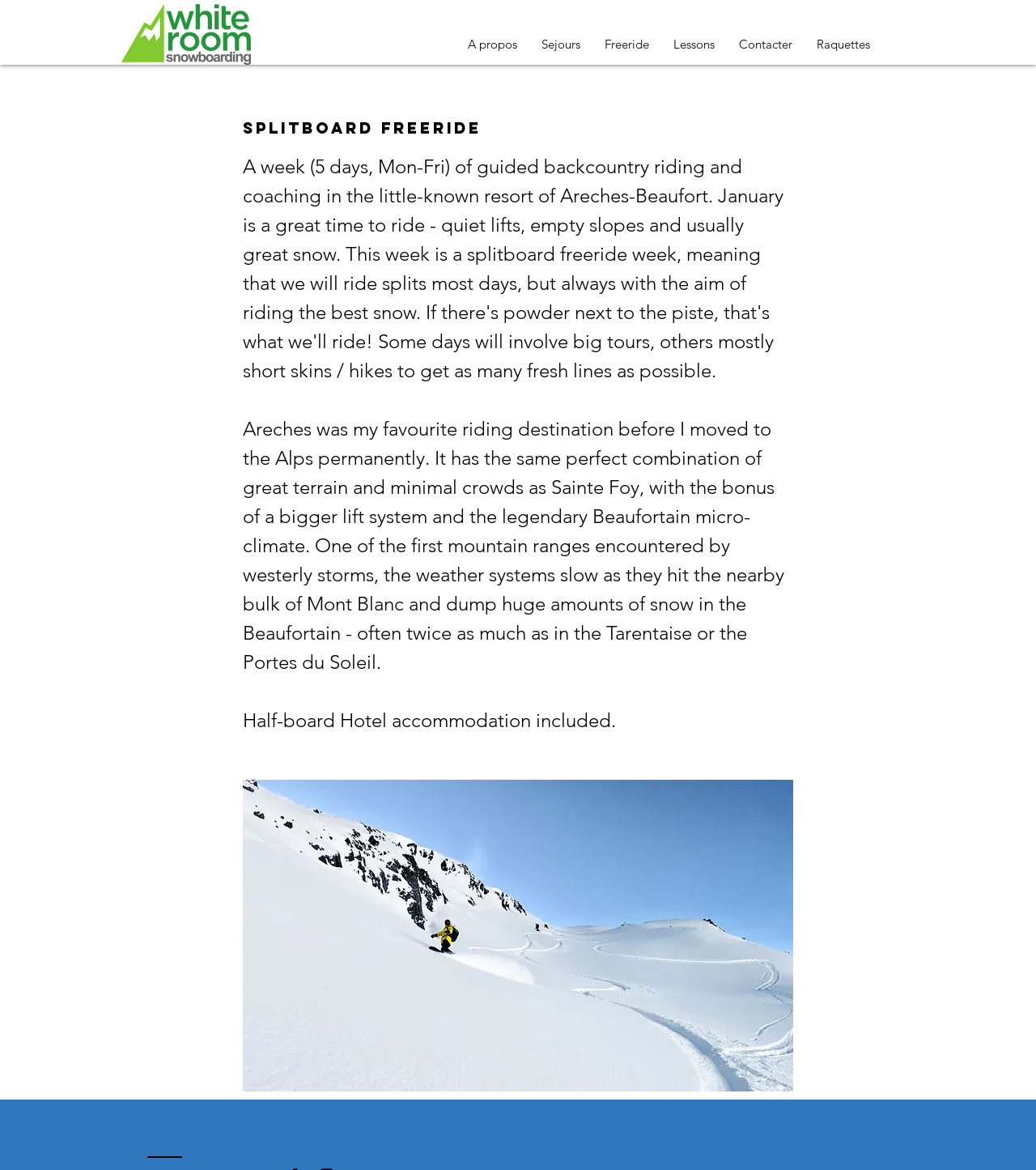What is the topic of the webpage?
Using the image as a reference, answer with just one word or a short phrase.

Splitboard Freeride